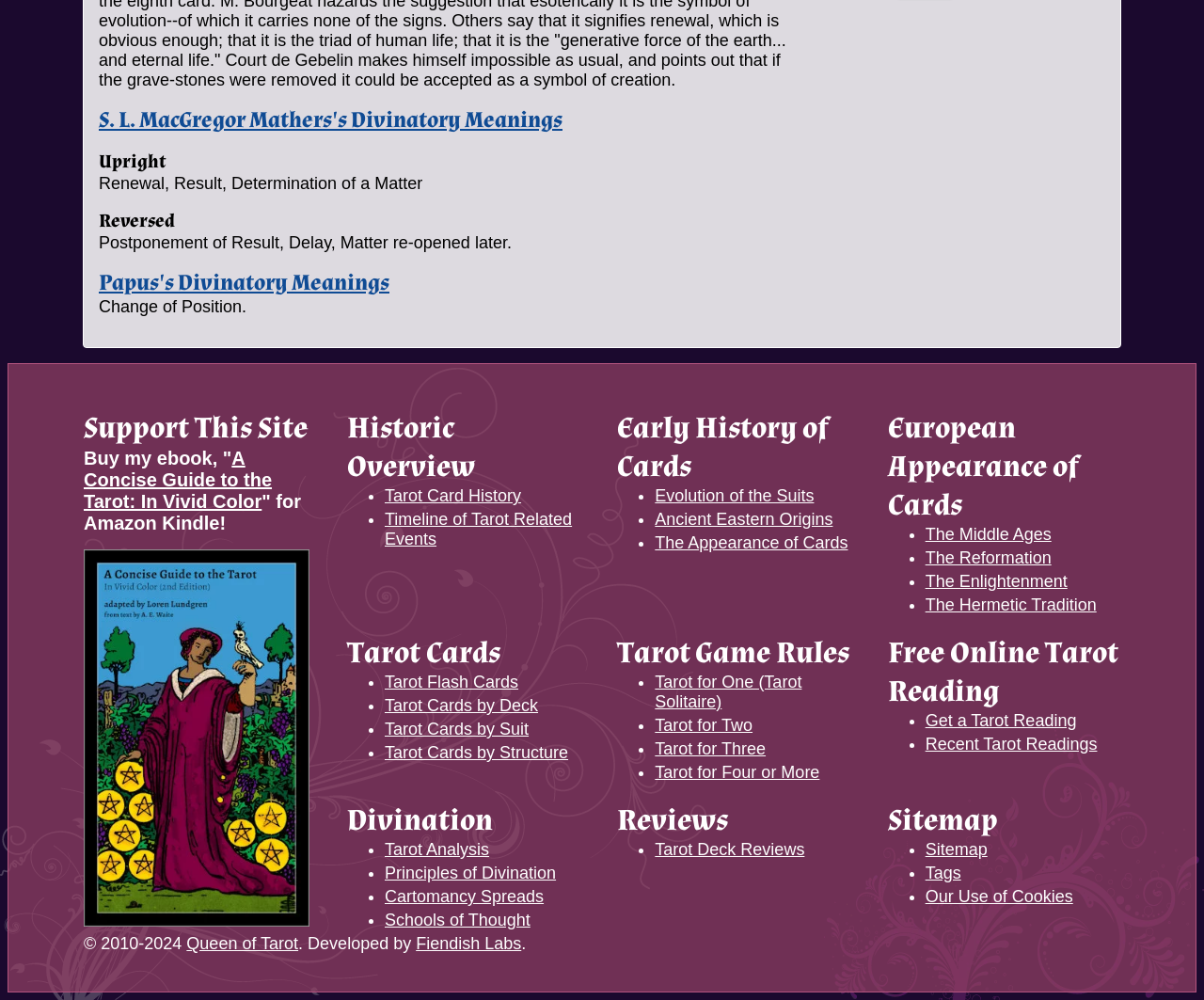Identify the bounding box coordinates of the clickable section necessary to follow the following instruction: "Buy 'A Concise Guide to the Tarot: In Vivid Color'". The coordinates should be presented as four float numbers from 0 to 1, i.e., [left, top, right, bottom].

[0.07, 0.448, 0.226, 0.512]